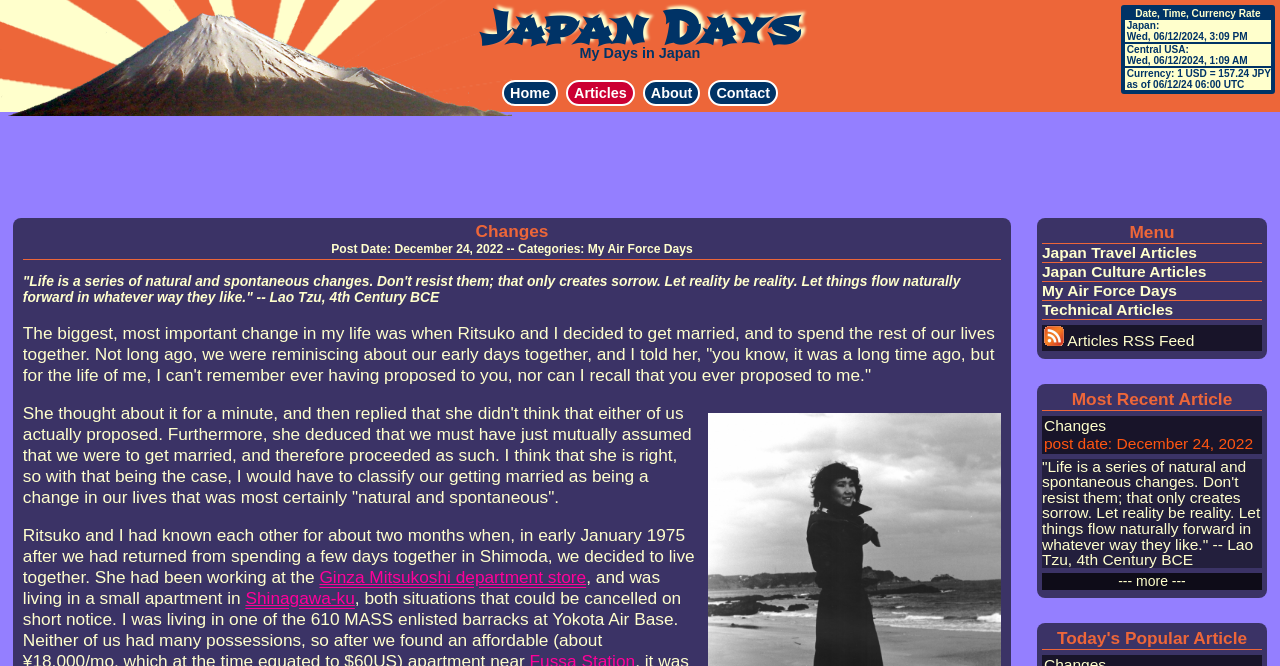Find the bounding box coordinates of the element you need to click on to perform this action: 'Read the 'Today's Popular Article' heading'. The coordinates should be represented by four float values between 0 and 1, in the format [left, top, right, bottom].

[0.814, 0.94, 0.986, 0.974]